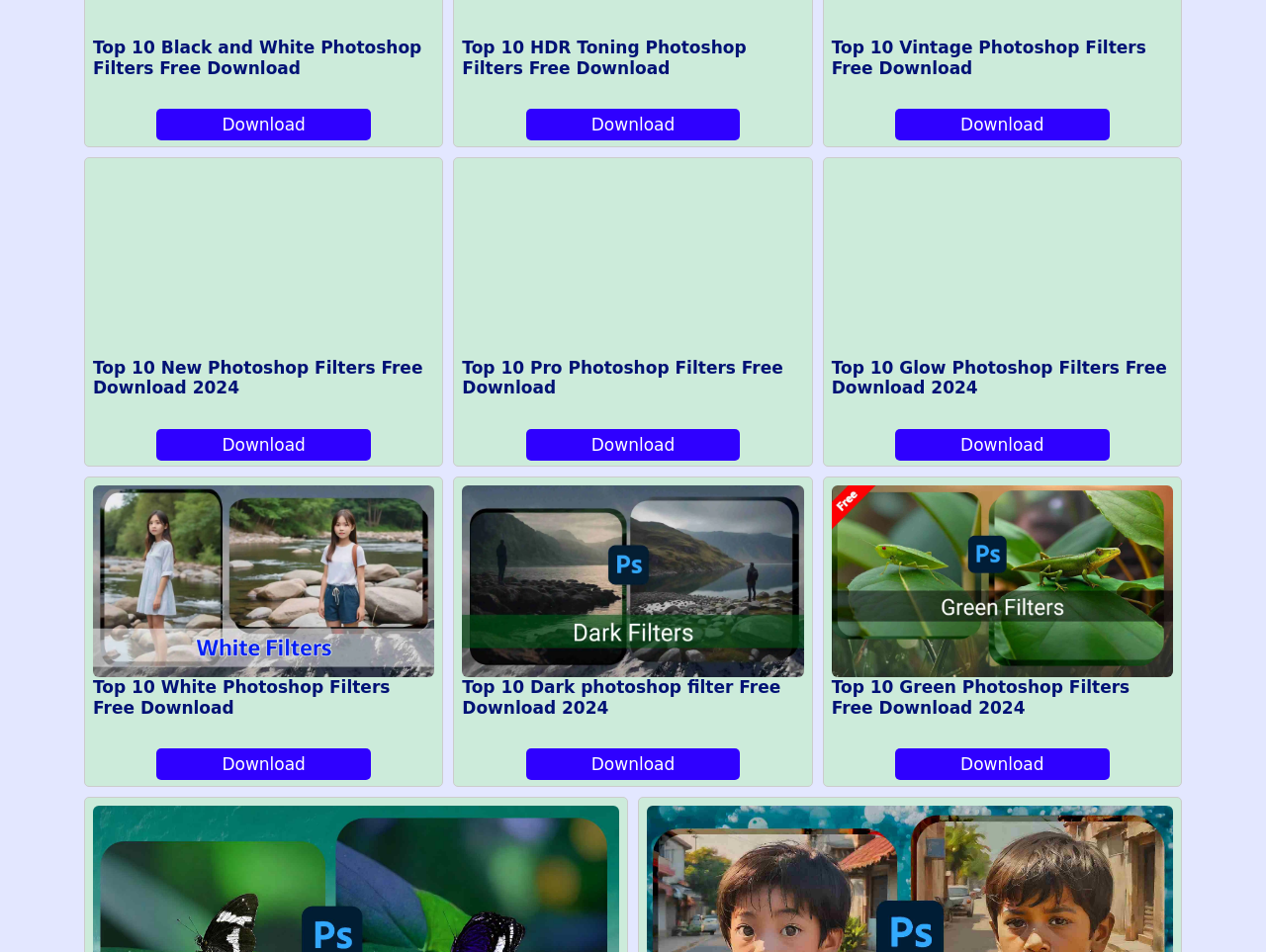Provide the bounding box coordinates of the HTML element described by the text: "Download".

[0.707, 0.114, 0.876, 0.147]